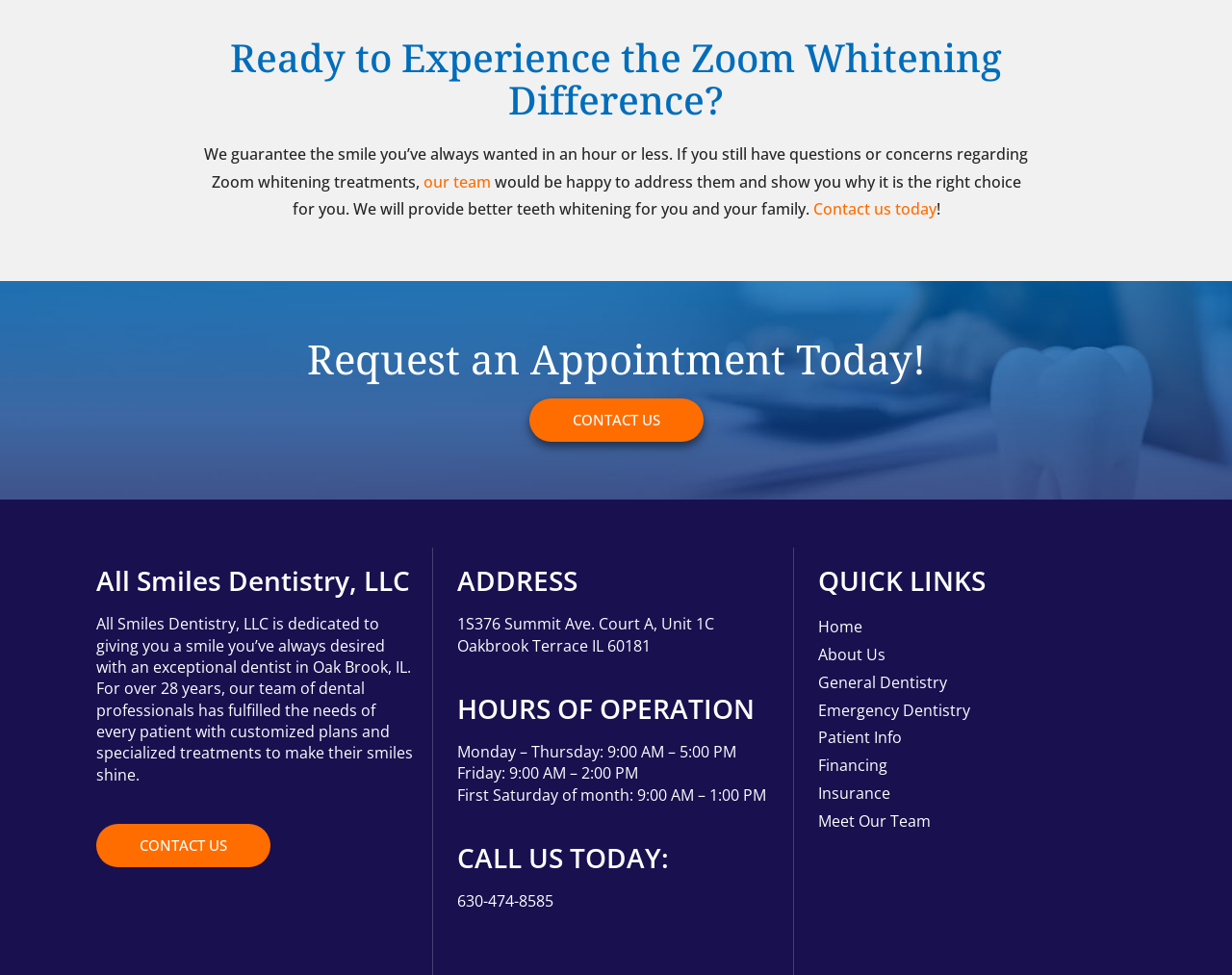Find the bounding box coordinates for the area that should be clicked to accomplish the instruction: "Request an appointment today".

[0.055, 0.348, 0.945, 0.389]